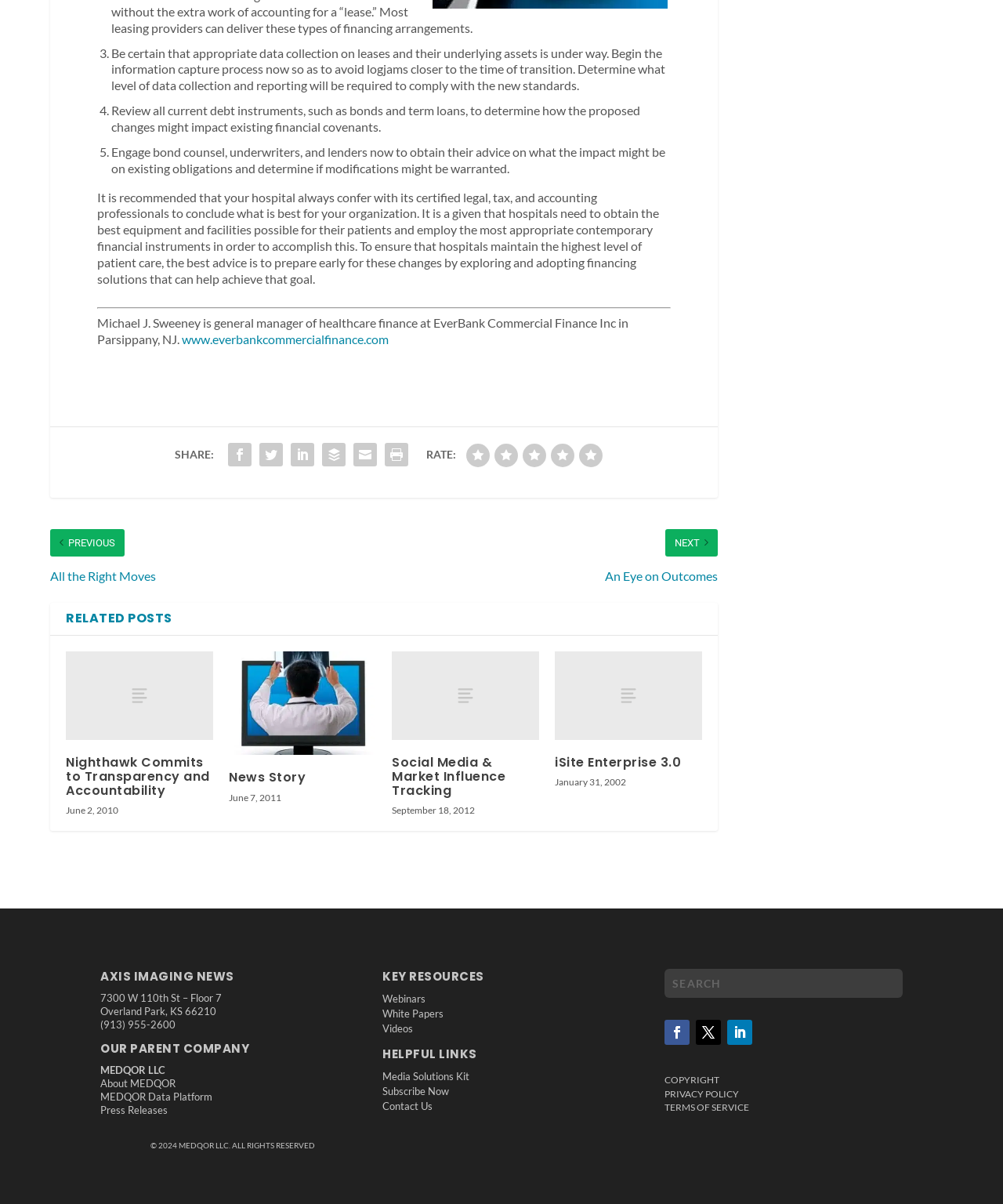What is the topic of the article?
Please answer the question with a detailed and comprehensive explanation.

Based on the content of the webpage, specifically the text 'It is recommended that your hospital always confer with its certified legal, tax, and accounting professionals to conclude what is best for your organization.', I can infer that the topic of the article is related to healthcare finance.